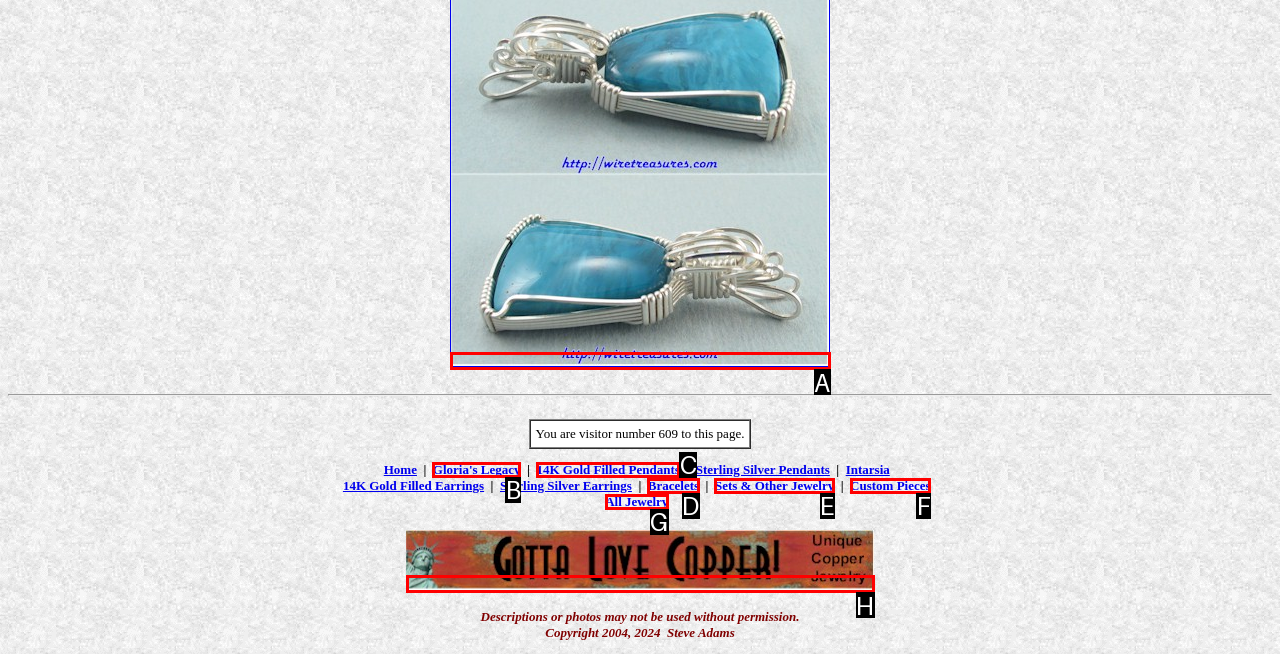Assess the description: Bracelets and select the option that matches. Provide the letter of the chosen option directly from the given choices.

D